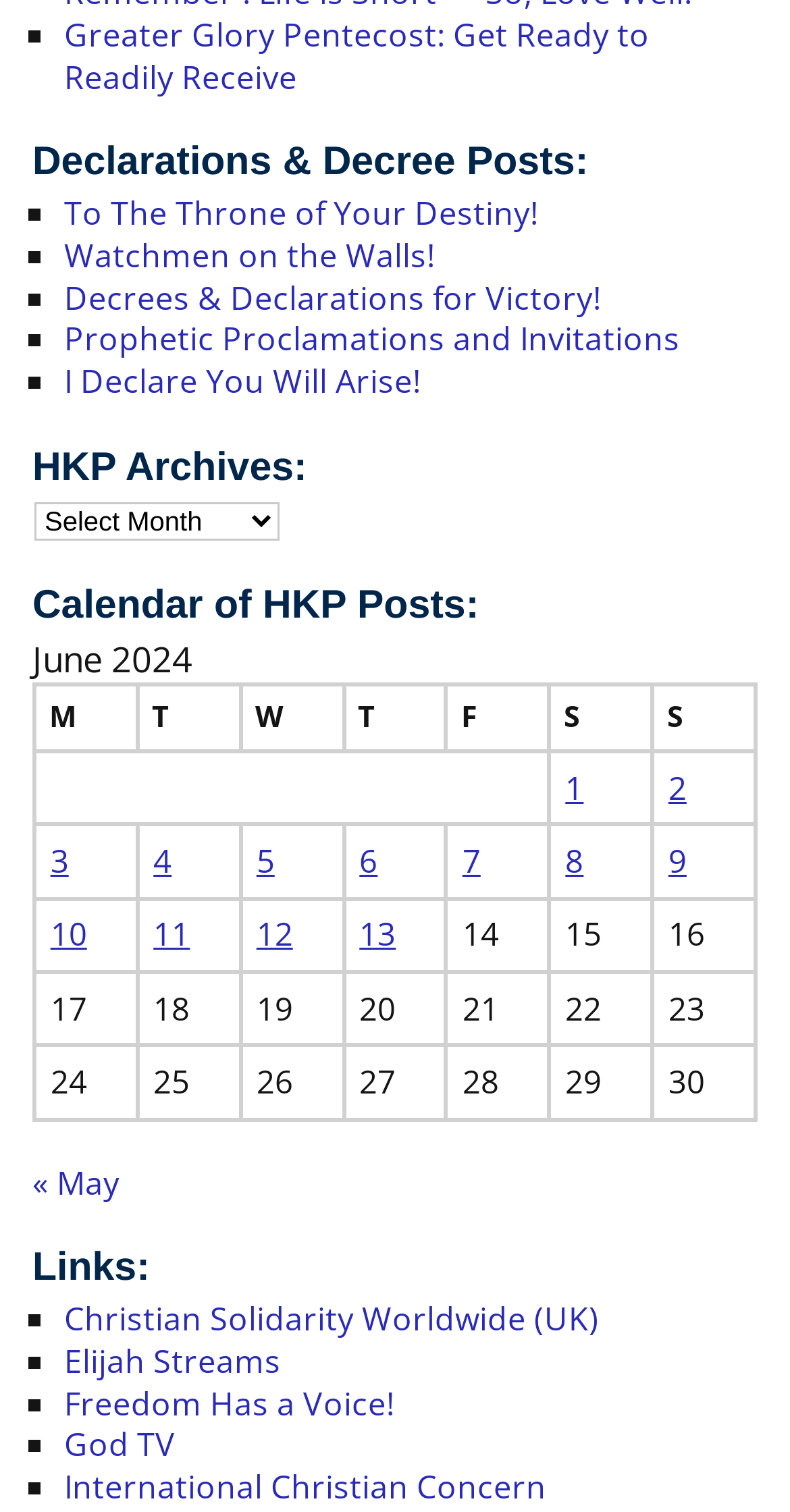Find the bounding box coordinates of the clickable area that will achieve the following instruction: "Go to the previous month".

[0.041, 0.767, 0.151, 0.796]